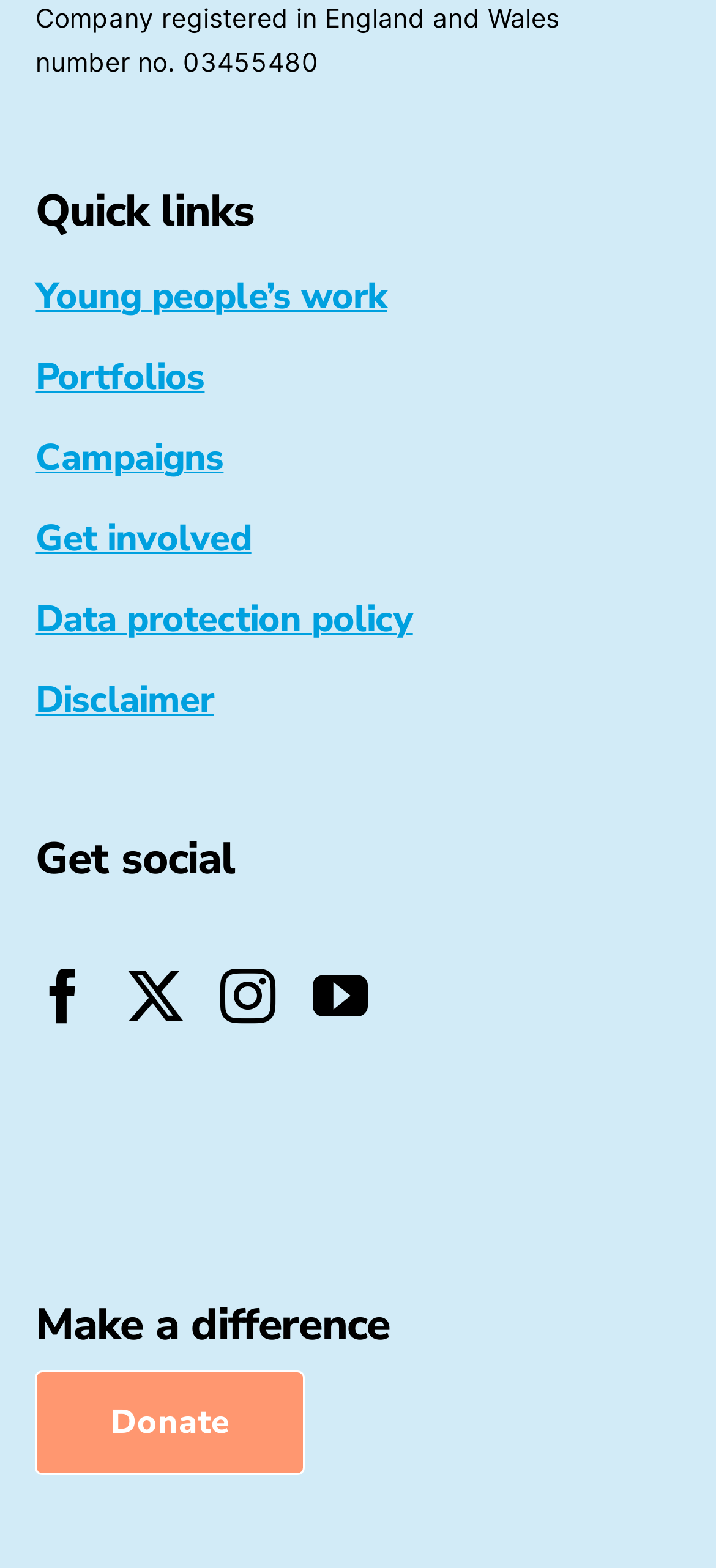What is the company's registration number?
Using the visual information, respond with a single word or phrase.

03455480